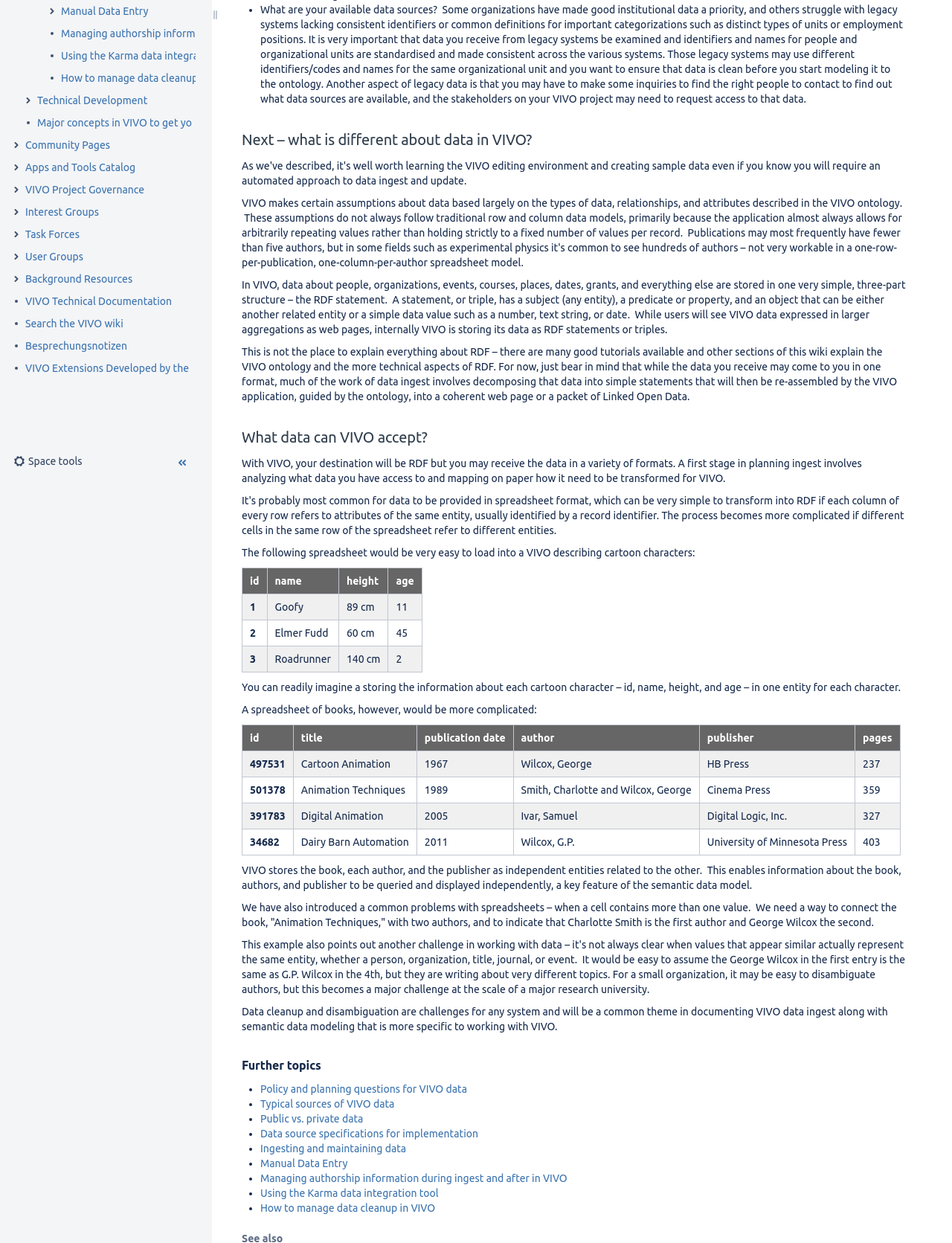Identify the bounding box of the UI element that matches this description: "Technical Development".

[0.039, 0.075, 0.155, 0.087]